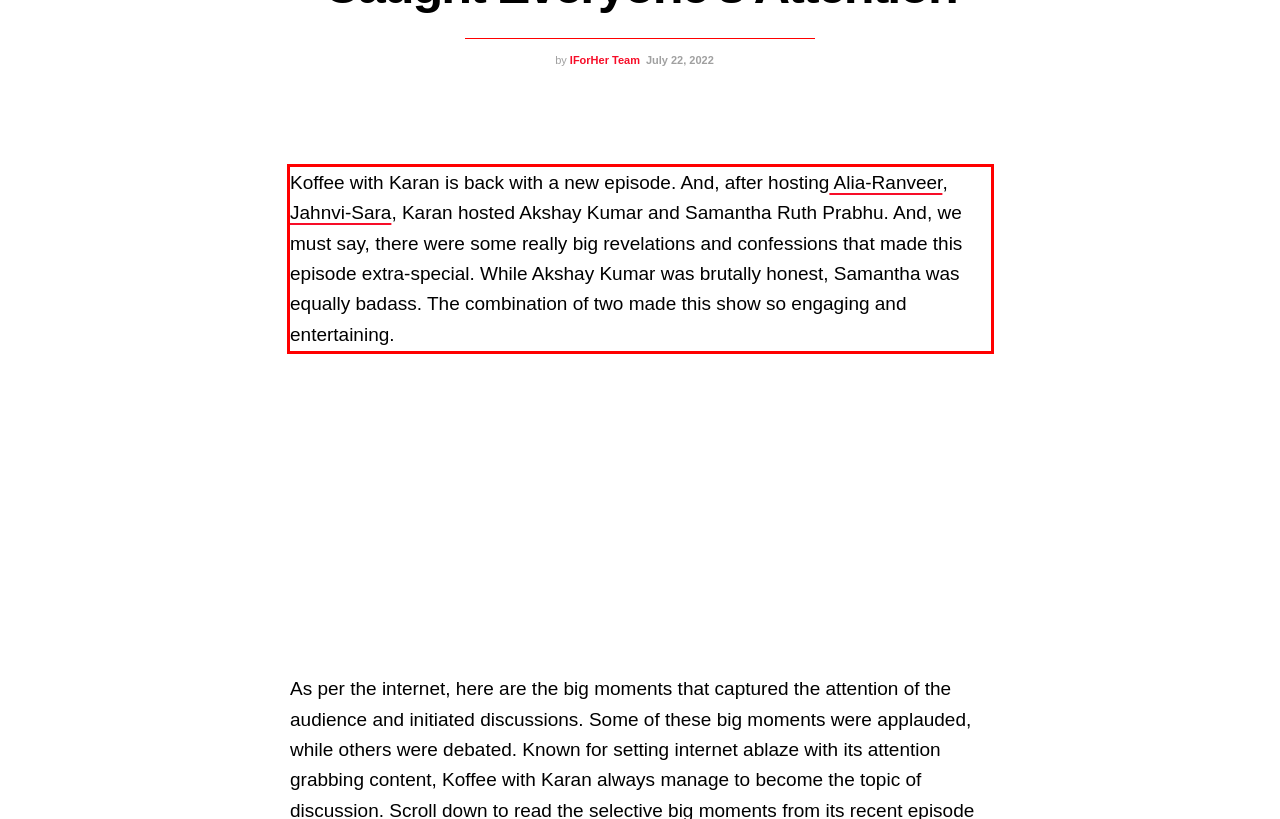Given a screenshot of a webpage with a red bounding box, extract the text content from the UI element inside the red bounding box.

Koffee with Karan is back with a new episode. And, after hosting Alia-Ranveer, Jahnvi-Sara, Karan hosted Akshay Kumar and Samantha Ruth Prabhu. And, we must say, there were some really big revelations and confessions that made this episode extra-special. While Akshay Kumar was brutally honest, Samantha was equally badass. The combination of two made this show so engaging and entertaining.